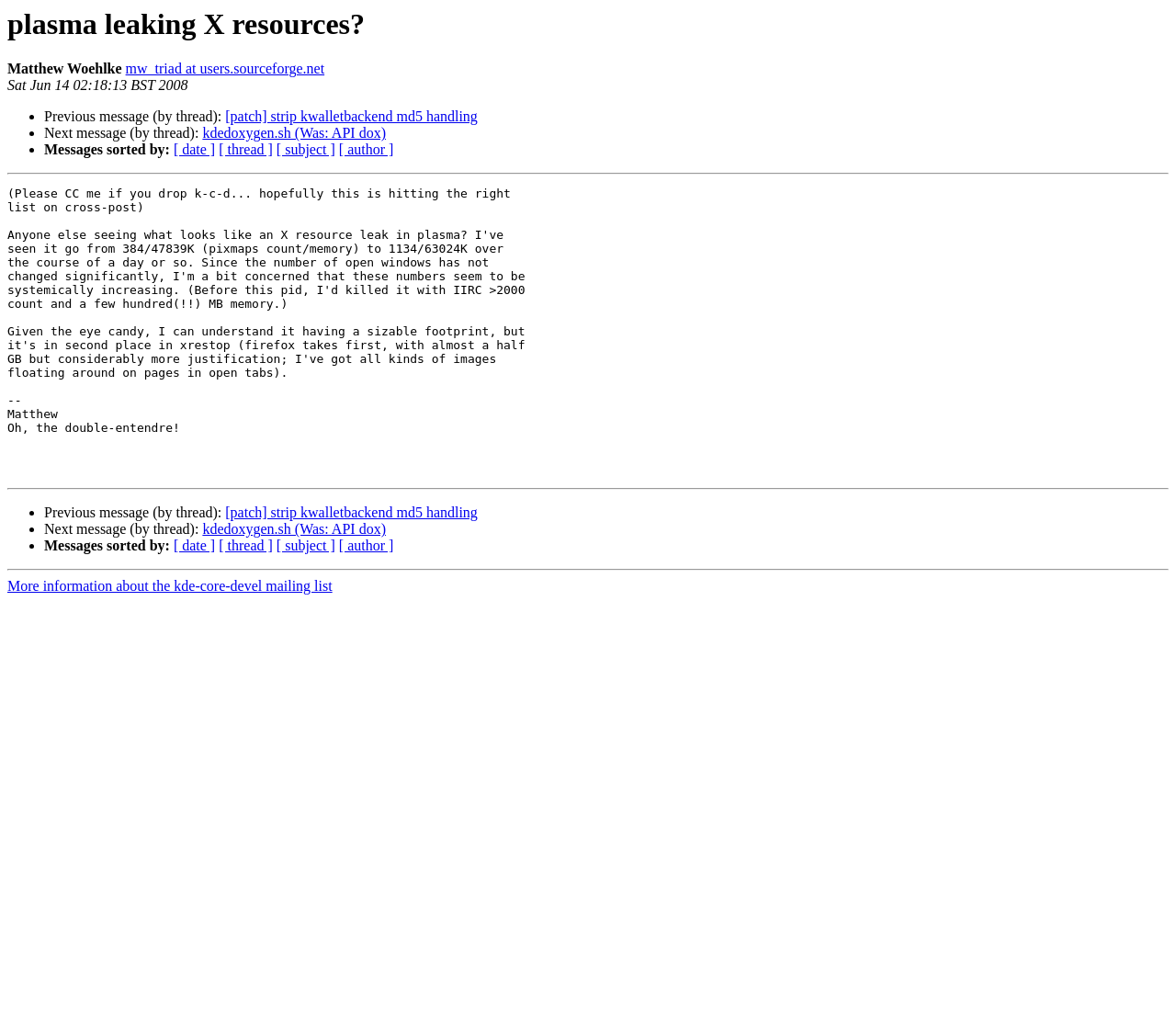What are the options to sort messages by?
Using the image as a reference, answer the question in detail.

The options to sort messages by can be found in the middle of the webpage, where it says 'Messages sorted by:' followed by links to sort by 'date', 'thread', 'subject', and 'author'.